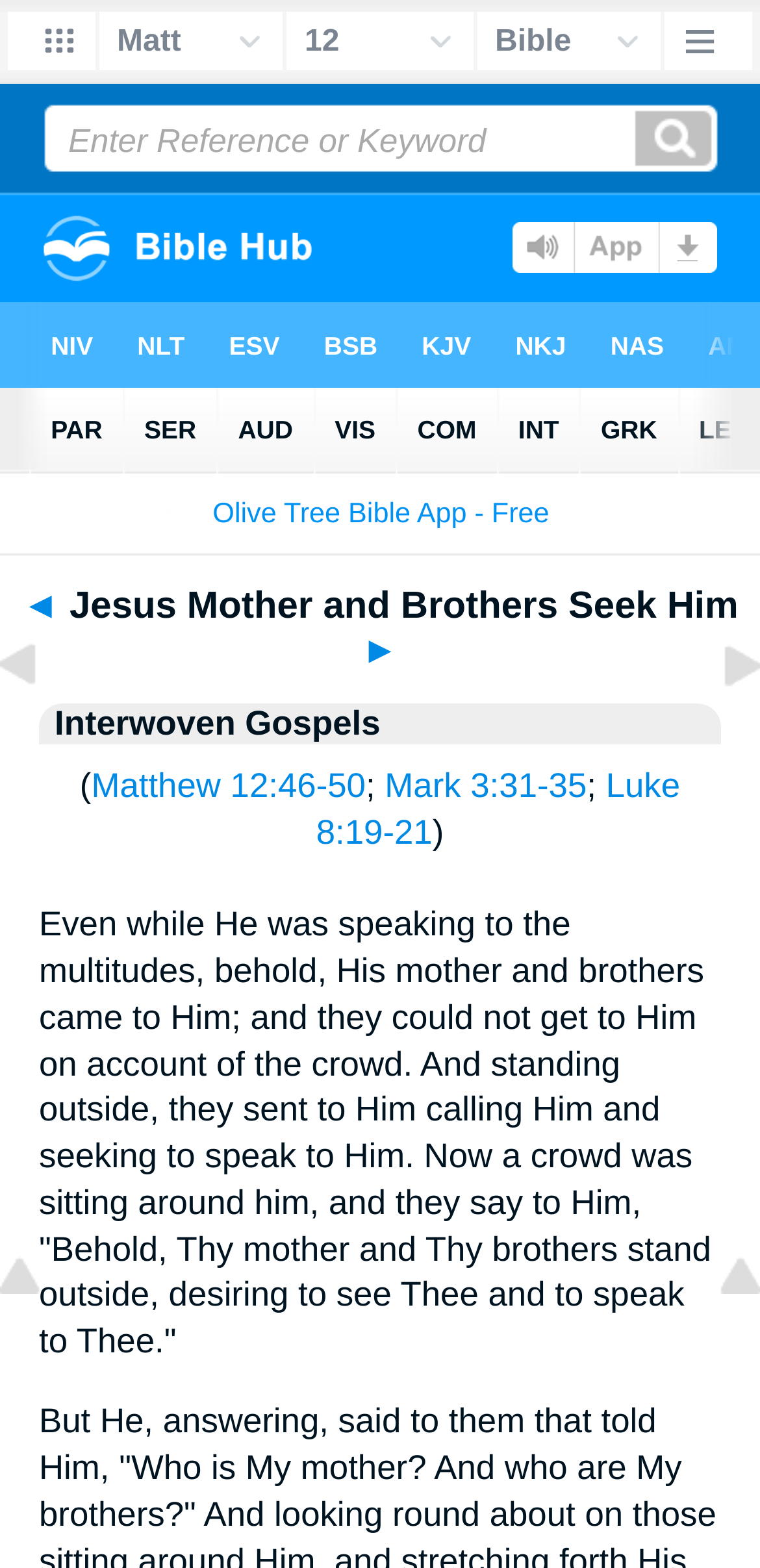What is the title of the current Bible passage? Based on the image, give a response in one word or a short phrase.

Jesus Mother and Brothers Seek Him